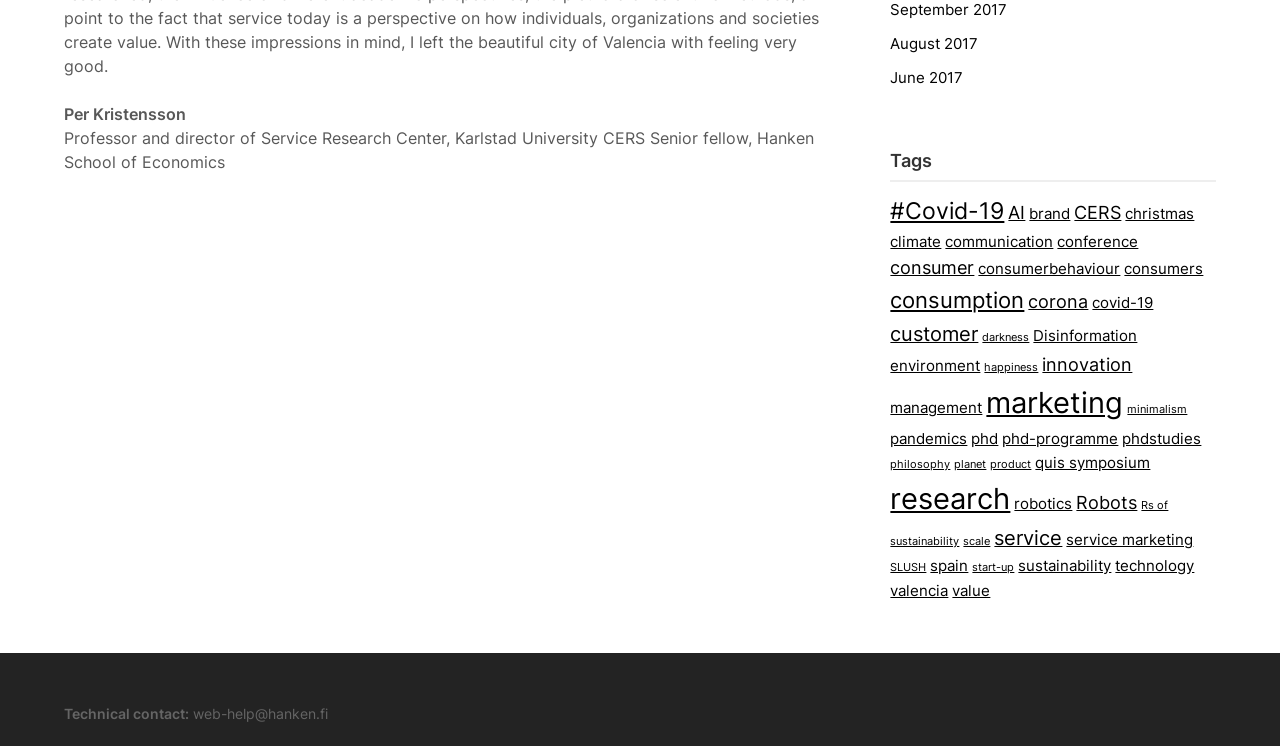Provide a one-word or brief phrase answer to the question:
How many items are tagged with 'CERS'?

3